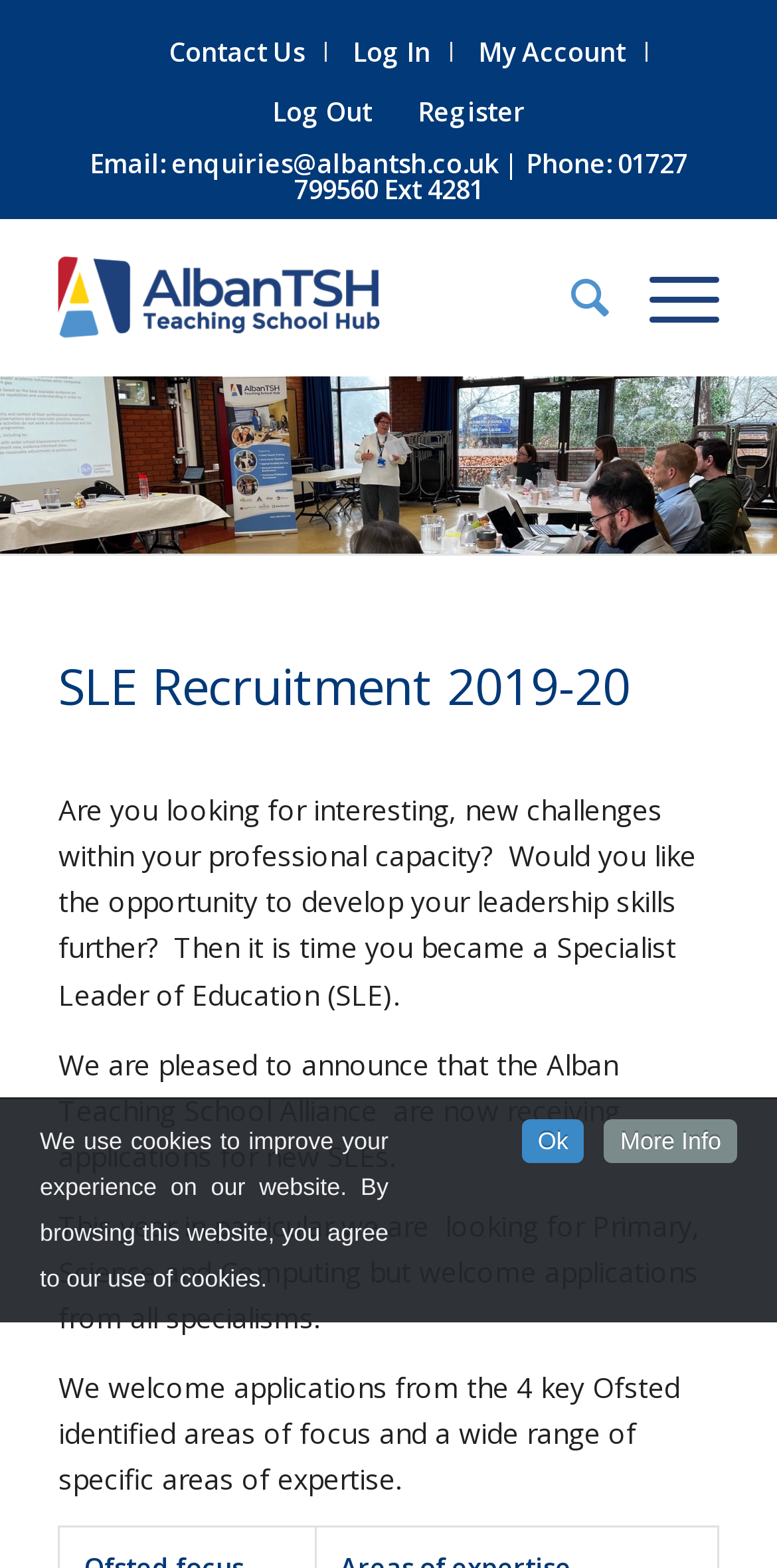Please find the bounding box coordinates of the element that needs to be clicked to perform the following instruction: "access the 194 link". The bounding box coordinates should be four float numbers between 0 and 1, represented as [left, top, right, bottom].

None